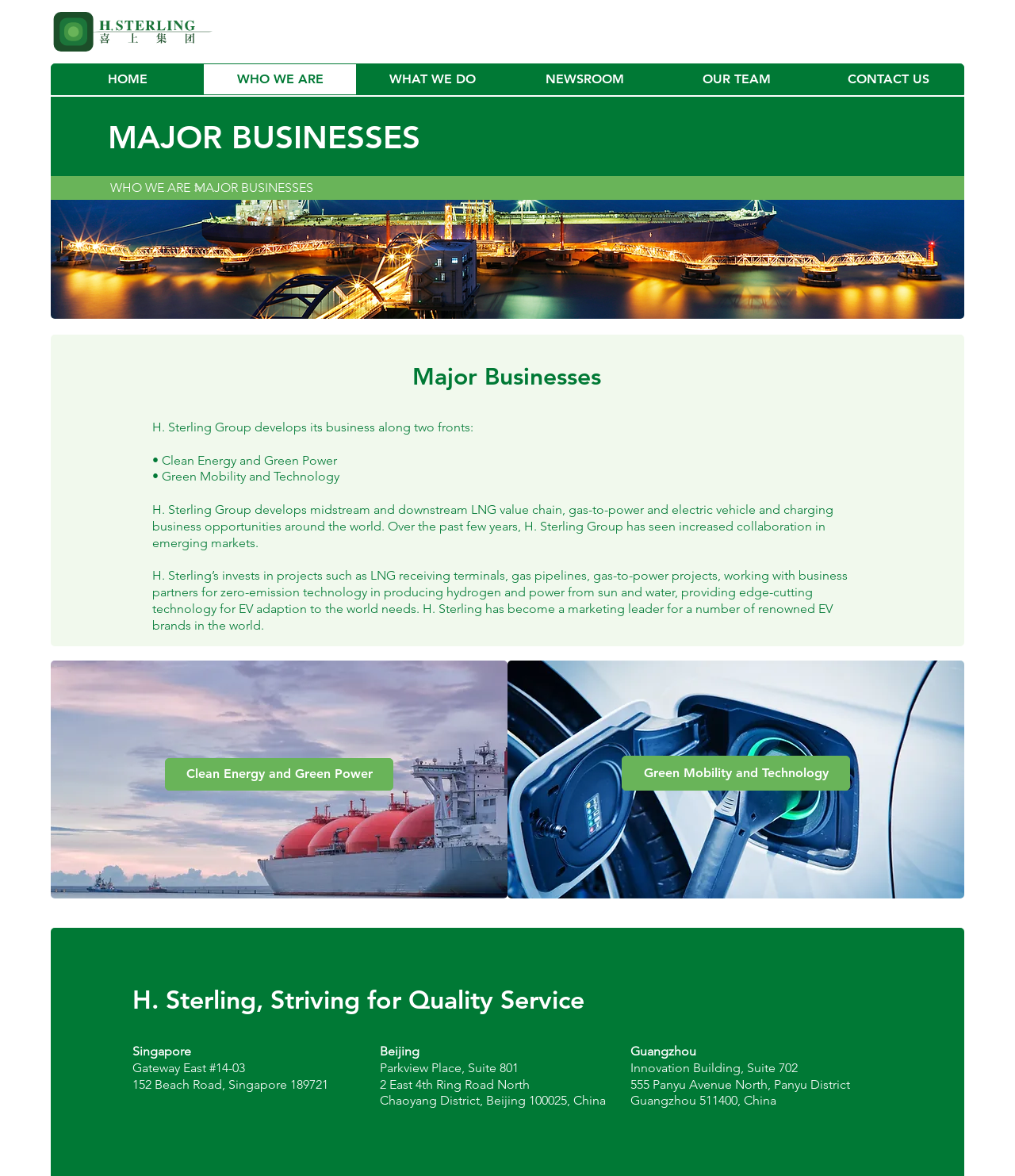What is the location of H. Sterling Group's office in China?
Refer to the screenshot and deliver a thorough answer to the question presented.

The webpage provides the addresses of H. Sterling Group's offices in China, which are located in Guangzhou and Beijing. The specific addresses are '555 Panyu Avenue North, Panyu District Guangzhou 511400, China' and '2 East 4th Ring Road North, Chaoyang District, Beijing 100025, China'.